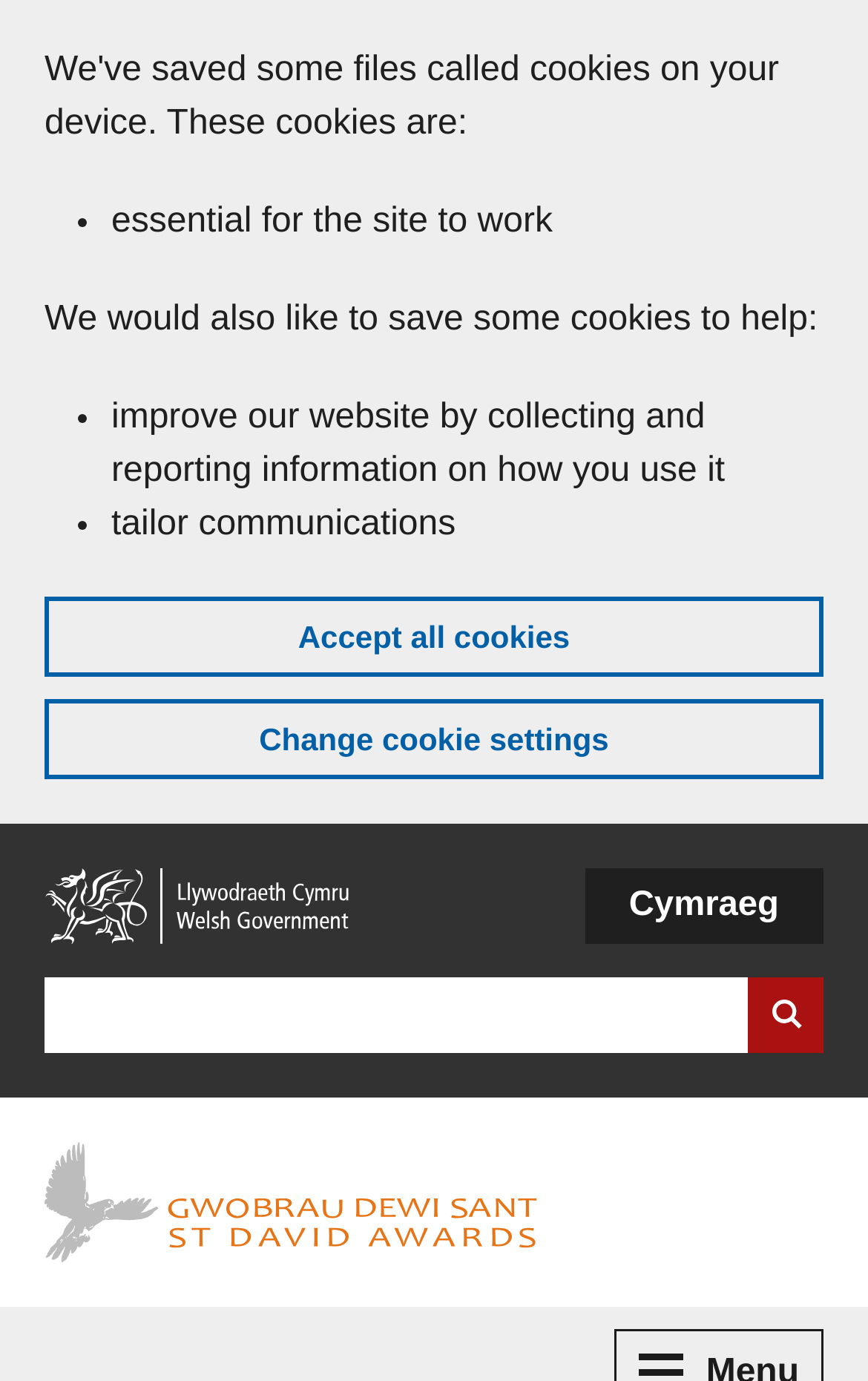Provide a brief response to the question using a single word or phrase: 
What is the purpose of the cookies on this website?

Essential for the site to work